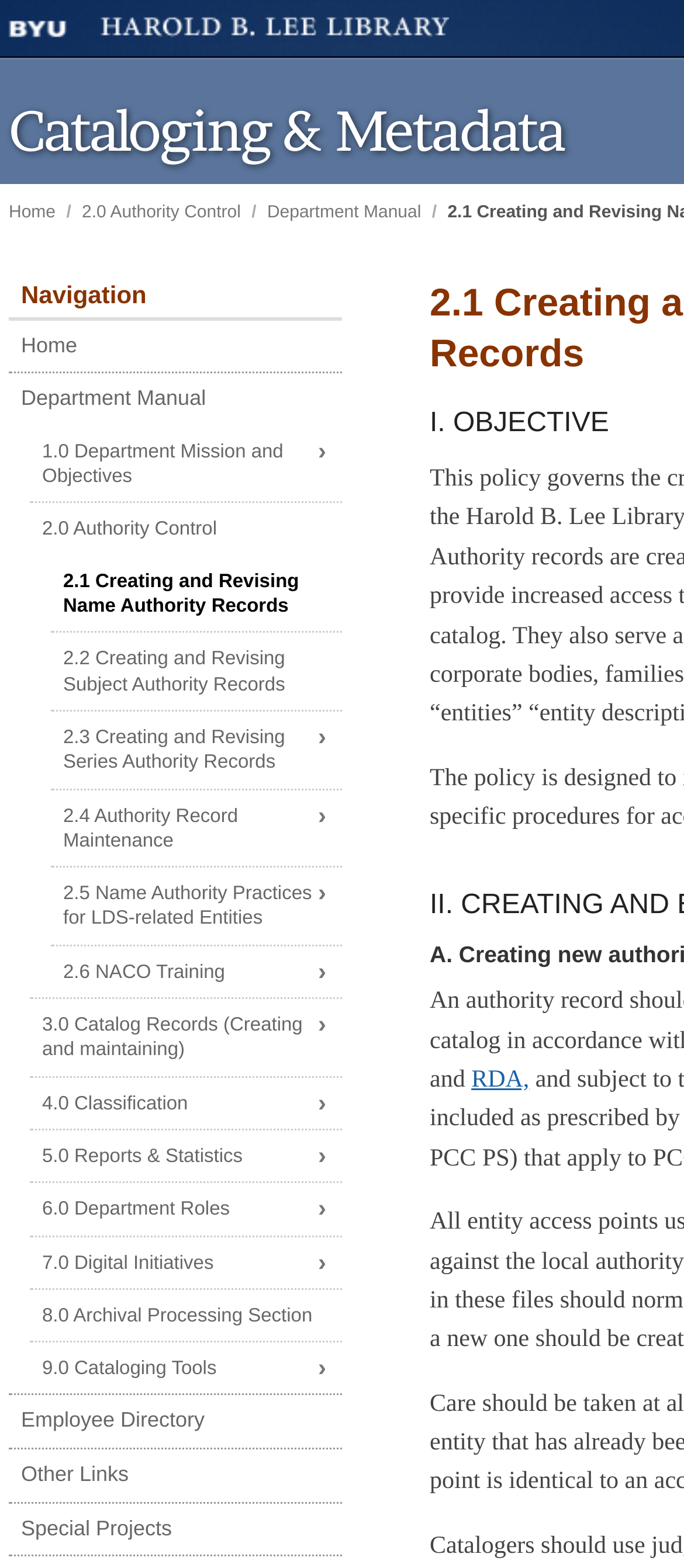How many sections are there in the webpage?
Based on the visual content, answer with a single word or a brief phrase.

9